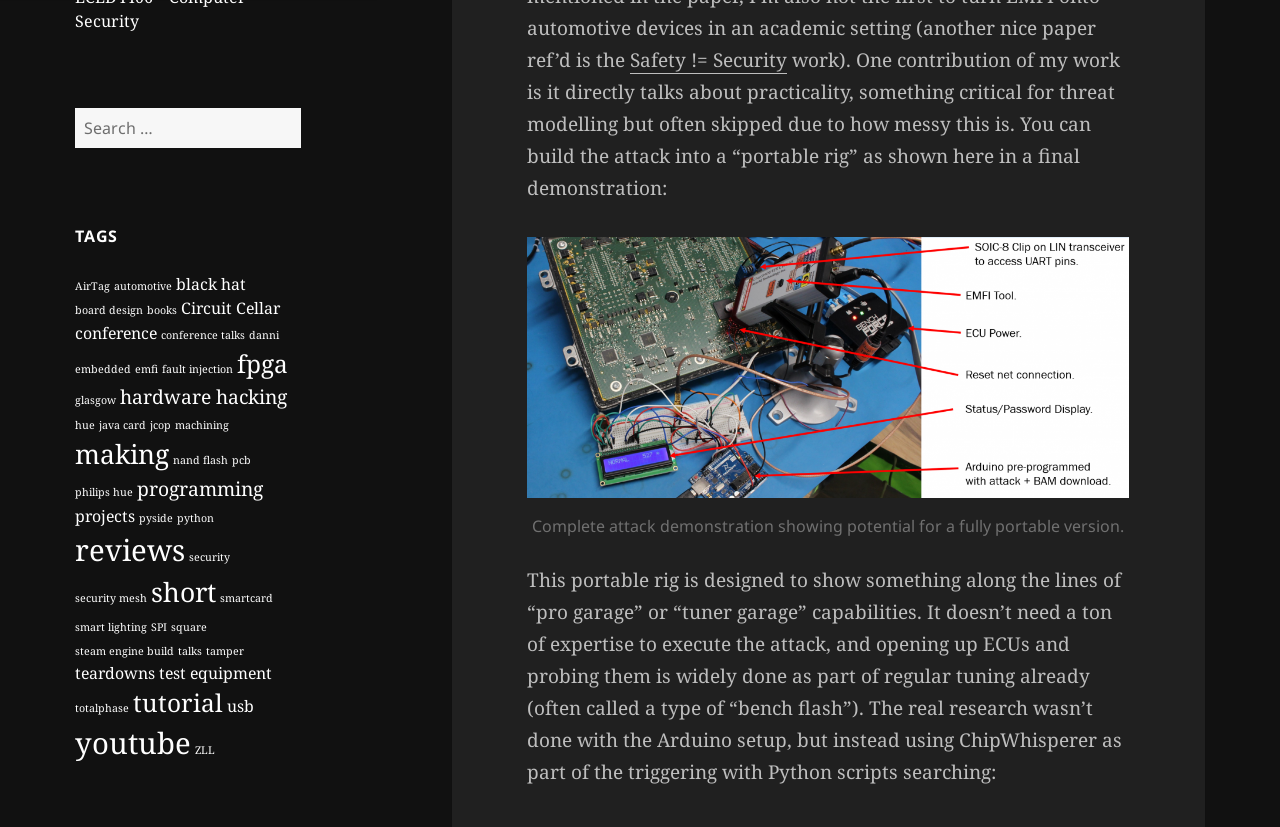Extract the bounding box coordinates of the UI element described by: "RSS Feed". The coordinates should include four float numbers ranging from 0 to 1, e.g., [left, top, right, bottom].

None